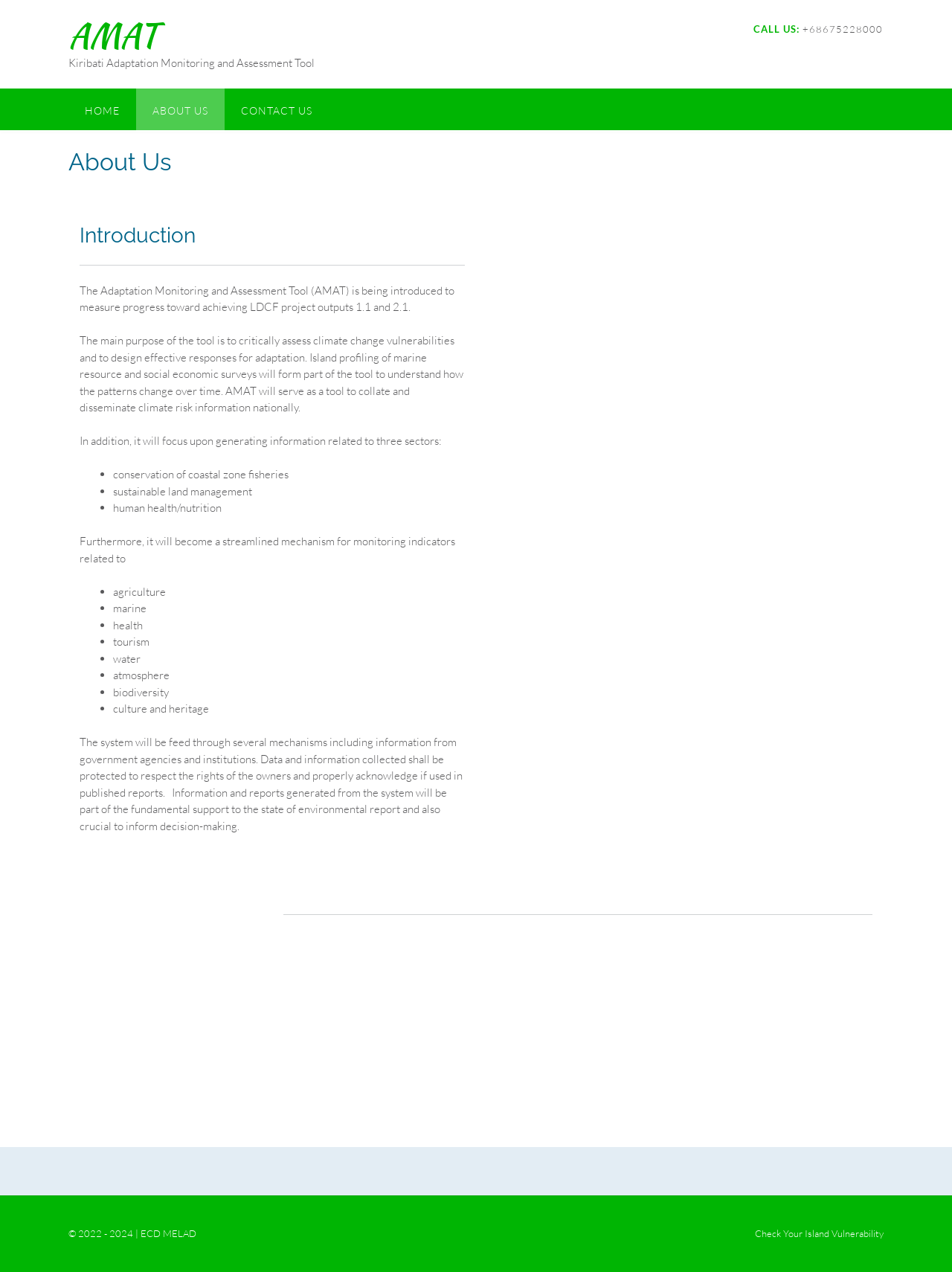What is the phone number to call?
Based on the image, please offer an in-depth response to the question.

I found the phone number by looking at the 'CALL US:' section on the webpage, which is located at the top-right corner. The phone number is displayed next to the 'CALL US:' text.